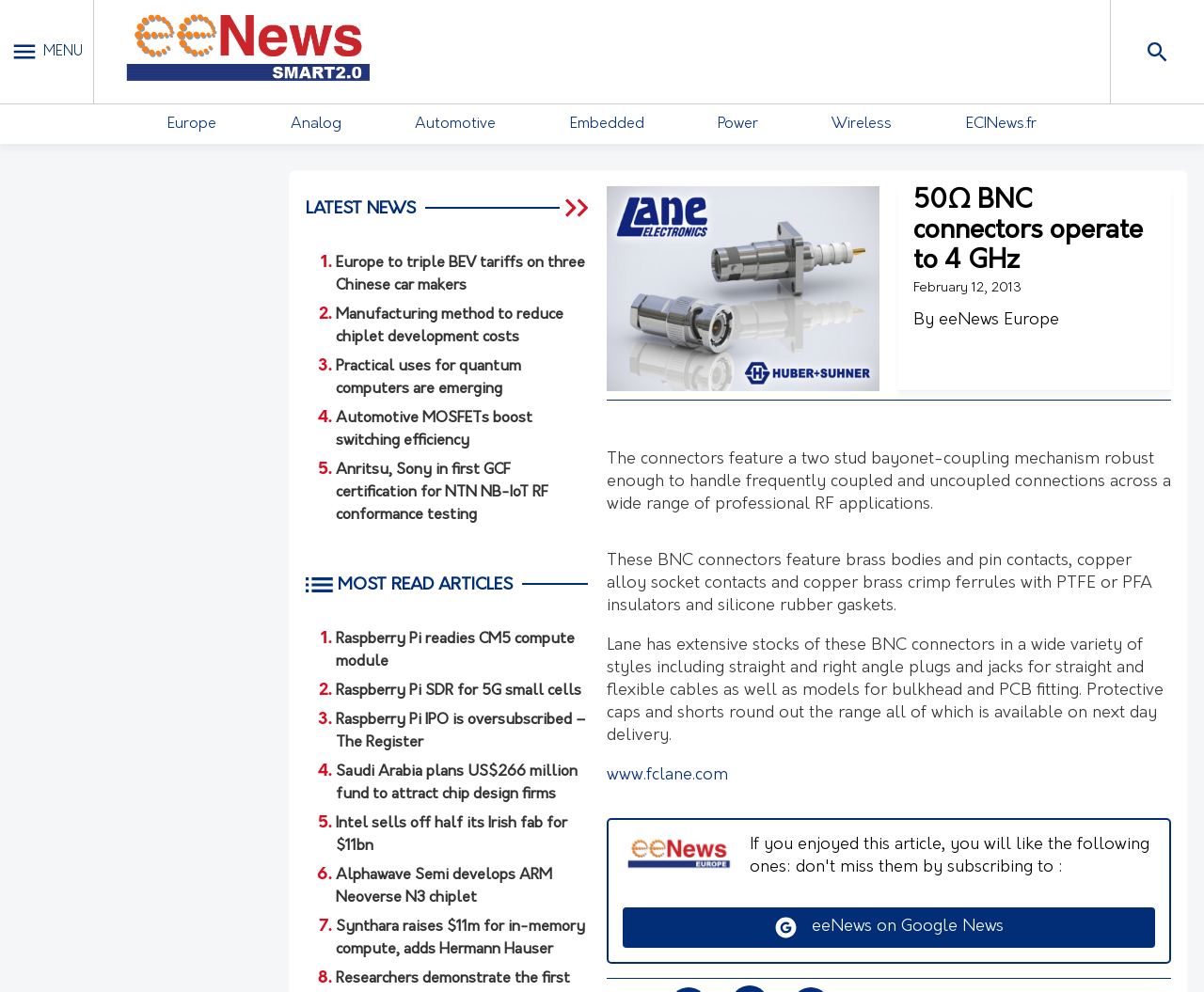Using the webpage screenshot and the element description eeNews on Google News, determine the bounding box coordinates. Specify the coordinates in the format (top-left x, top-left y, bottom-right x, bottom-right y) with values ranging from 0 to 1.

[0.517, 0.915, 0.959, 0.955]